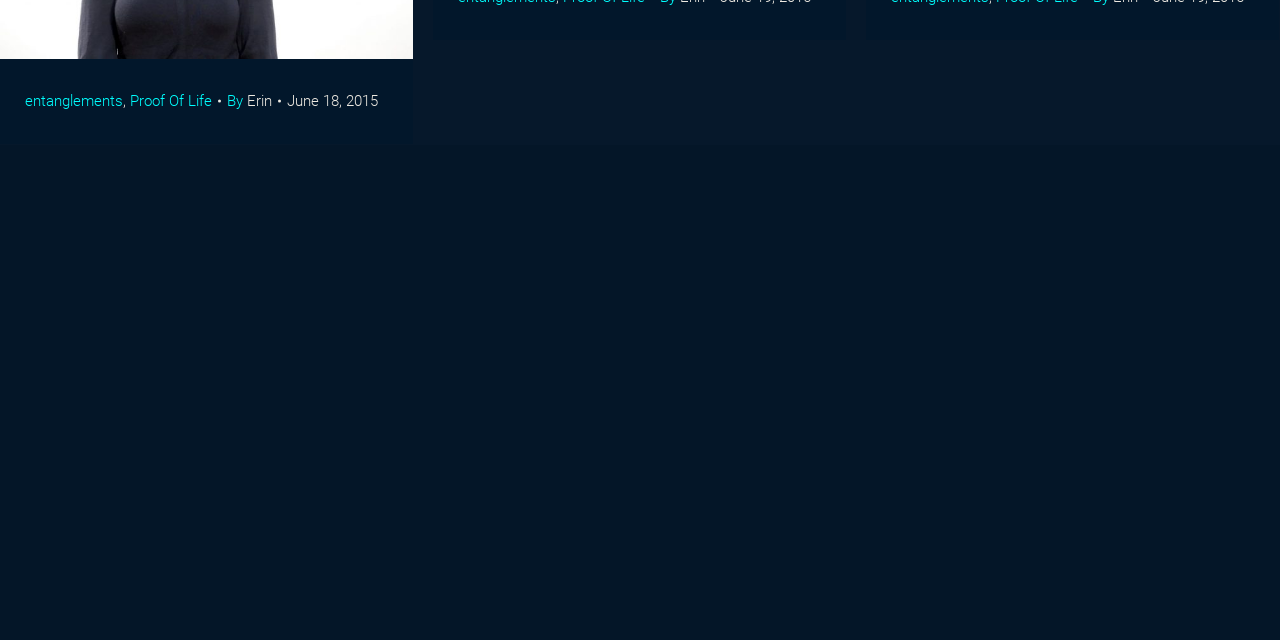Based on the element description By Erin, identify the bounding box coordinates for the UI element. The coordinates should be in the format (top-left x, top-left y, bottom-right x, bottom-right y) and within the 0 to 1 range.

[0.177, 0.139, 0.22, 0.178]